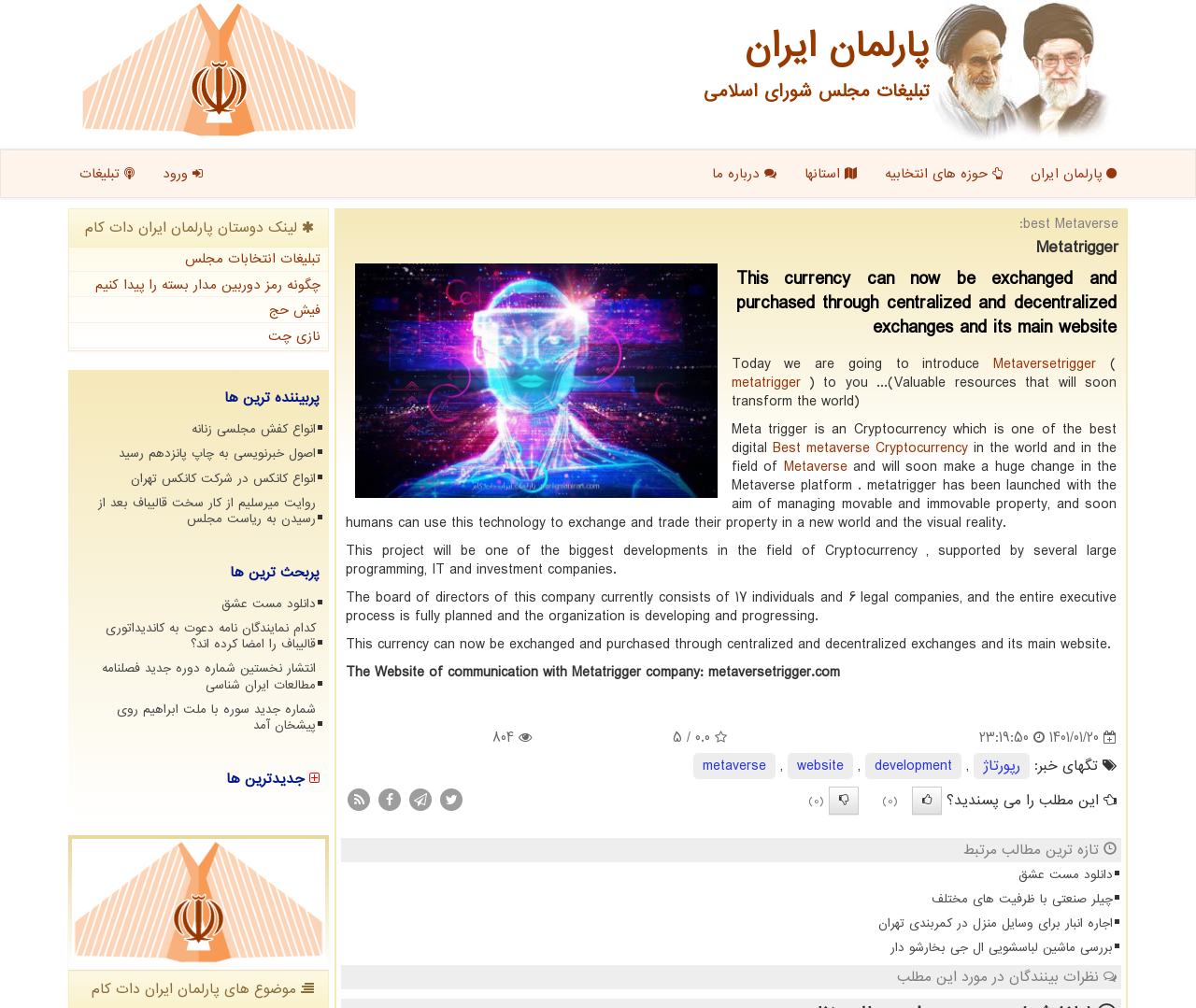Provide the bounding box coordinates of the HTML element this sentence describes: "پارلمان ایران".

[0.85, 0.149, 0.945, 0.196]